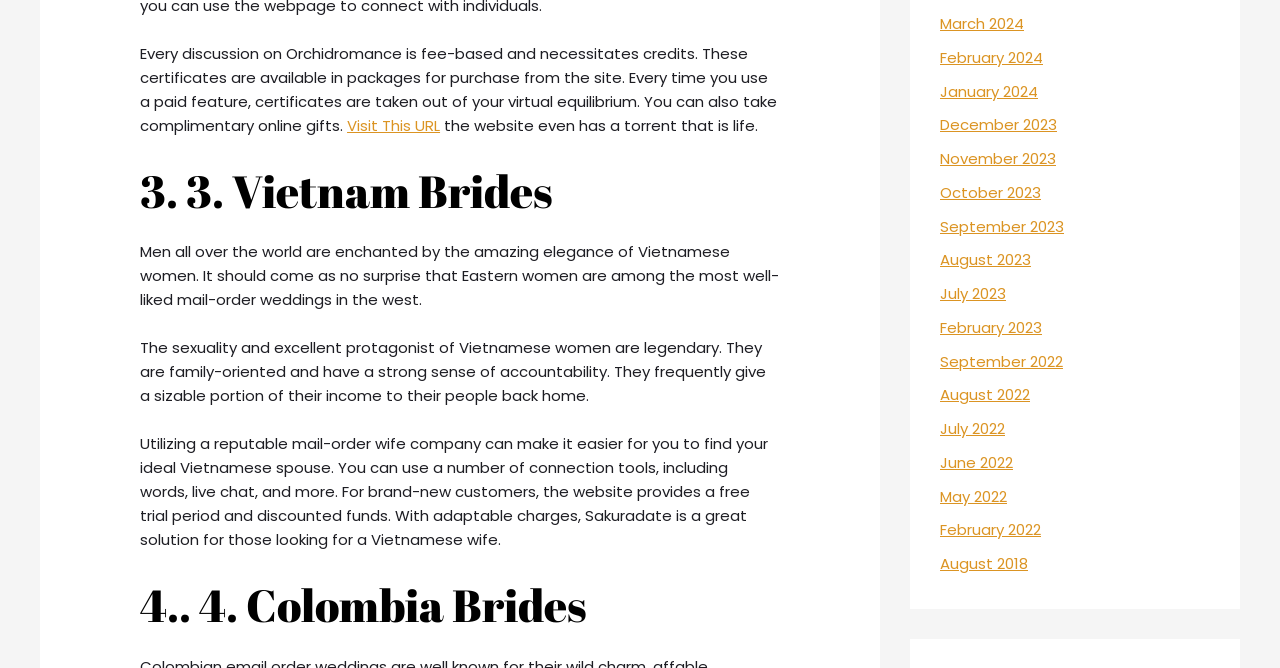Given the description "New Arrivals", provide the bounding box coordinates of the corresponding UI element.

None